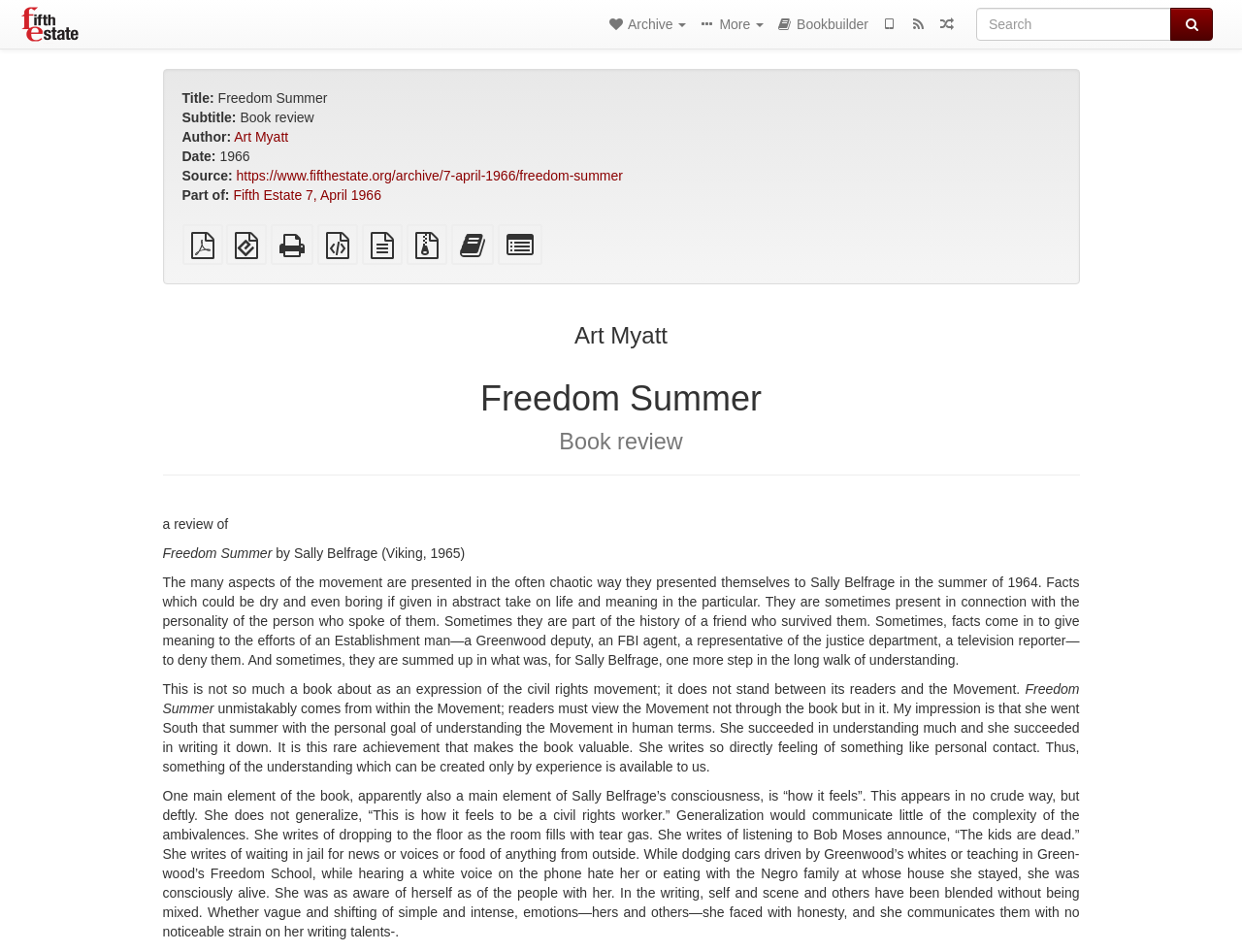Specify the bounding box coordinates of the area to click in order to execute this command: 'Search for a keyword'. The coordinates should consist of four float numbers ranging from 0 to 1, and should be formatted as [left, top, right, bottom].

[0.774, 0.008, 0.988, 0.043]